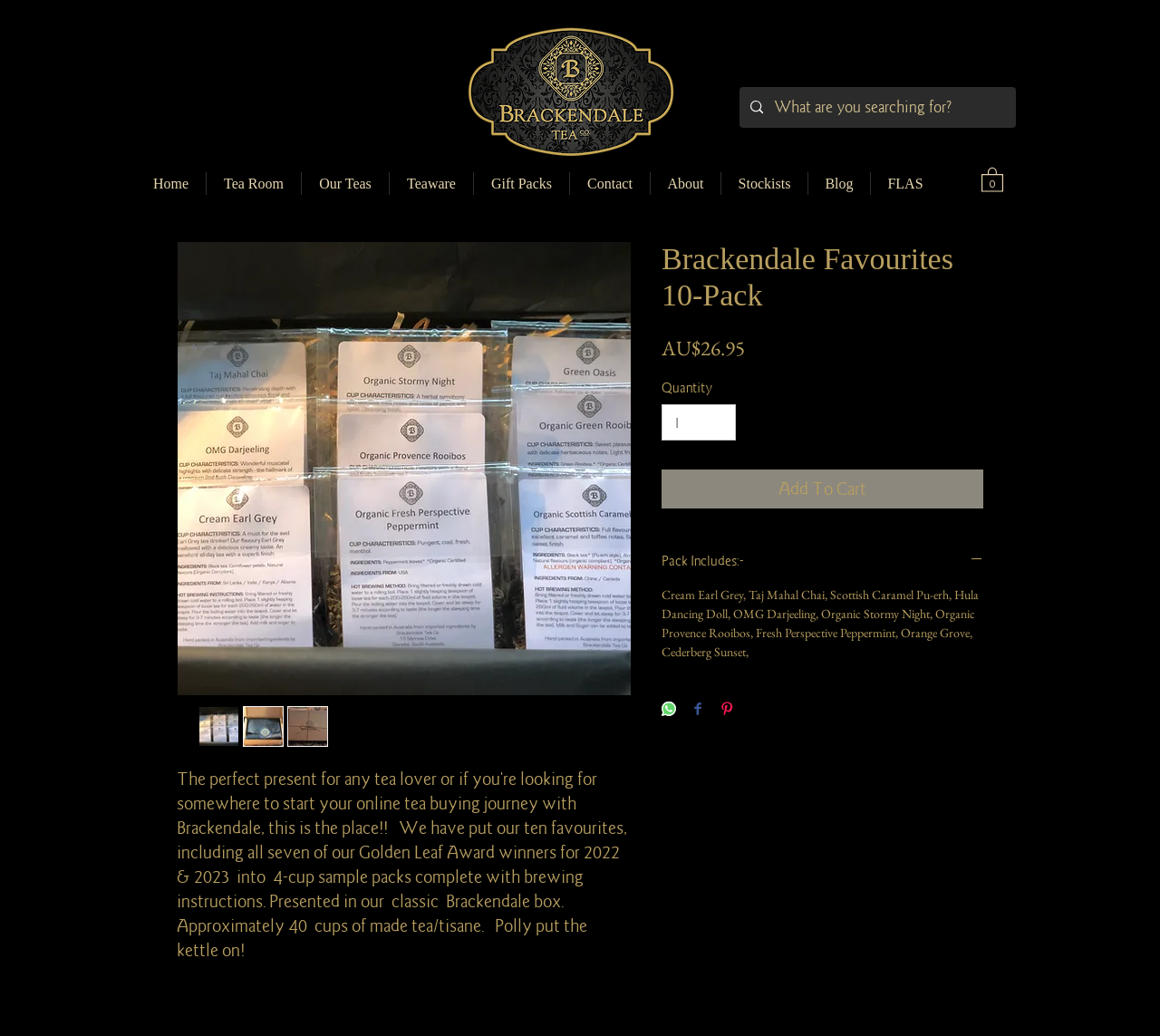Using the description: "Home", determine the UI element's bounding box coordinates. Ensure the coordinates are in the format of four float numbers between 0 and 1, i.e., [left, top, right, bottom].

[0.117, 0.166, 0.177, 0.188]